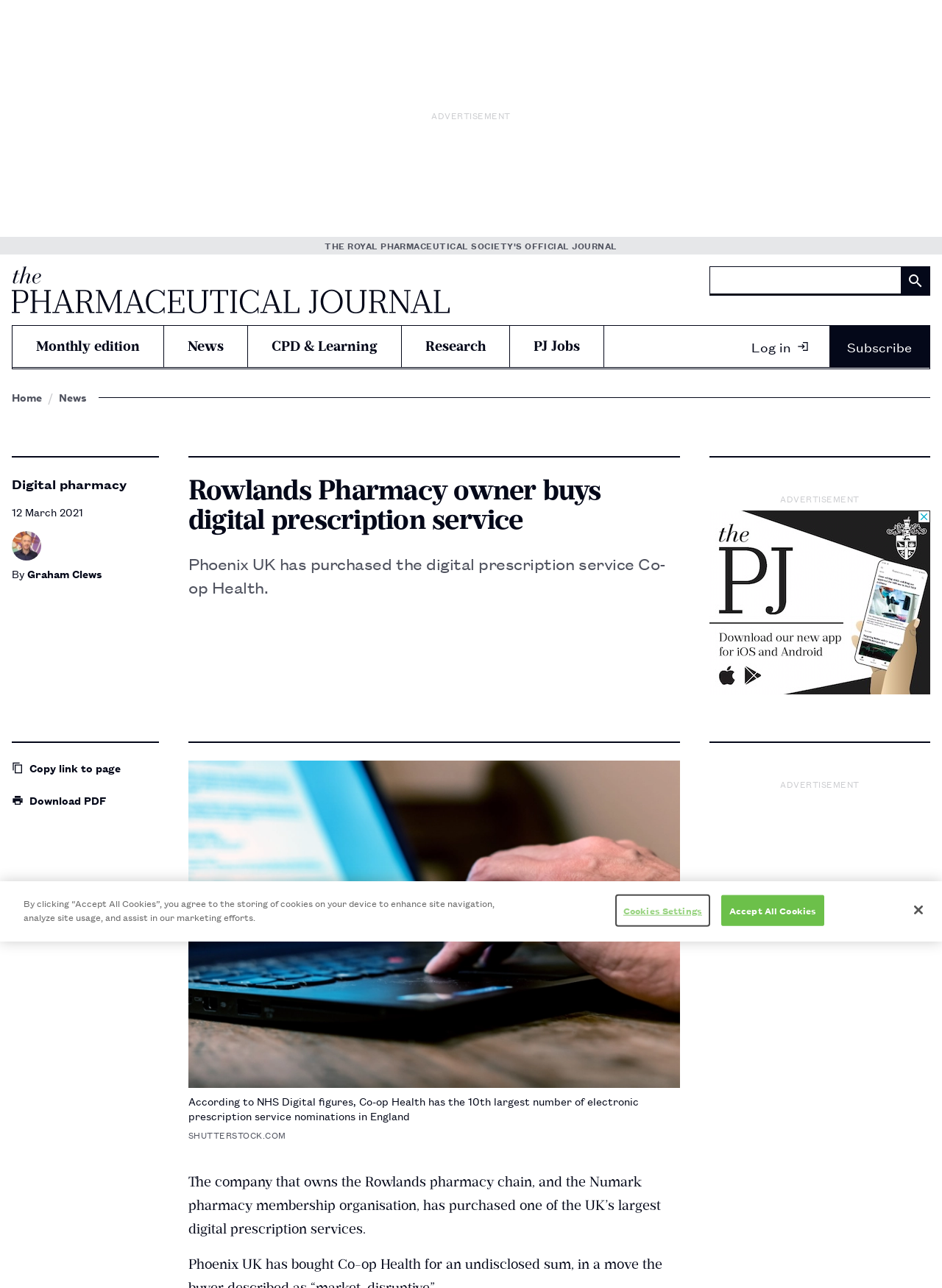Answer succinctly with a single word or phrase:
Who is the author of the article?

Graham Clews